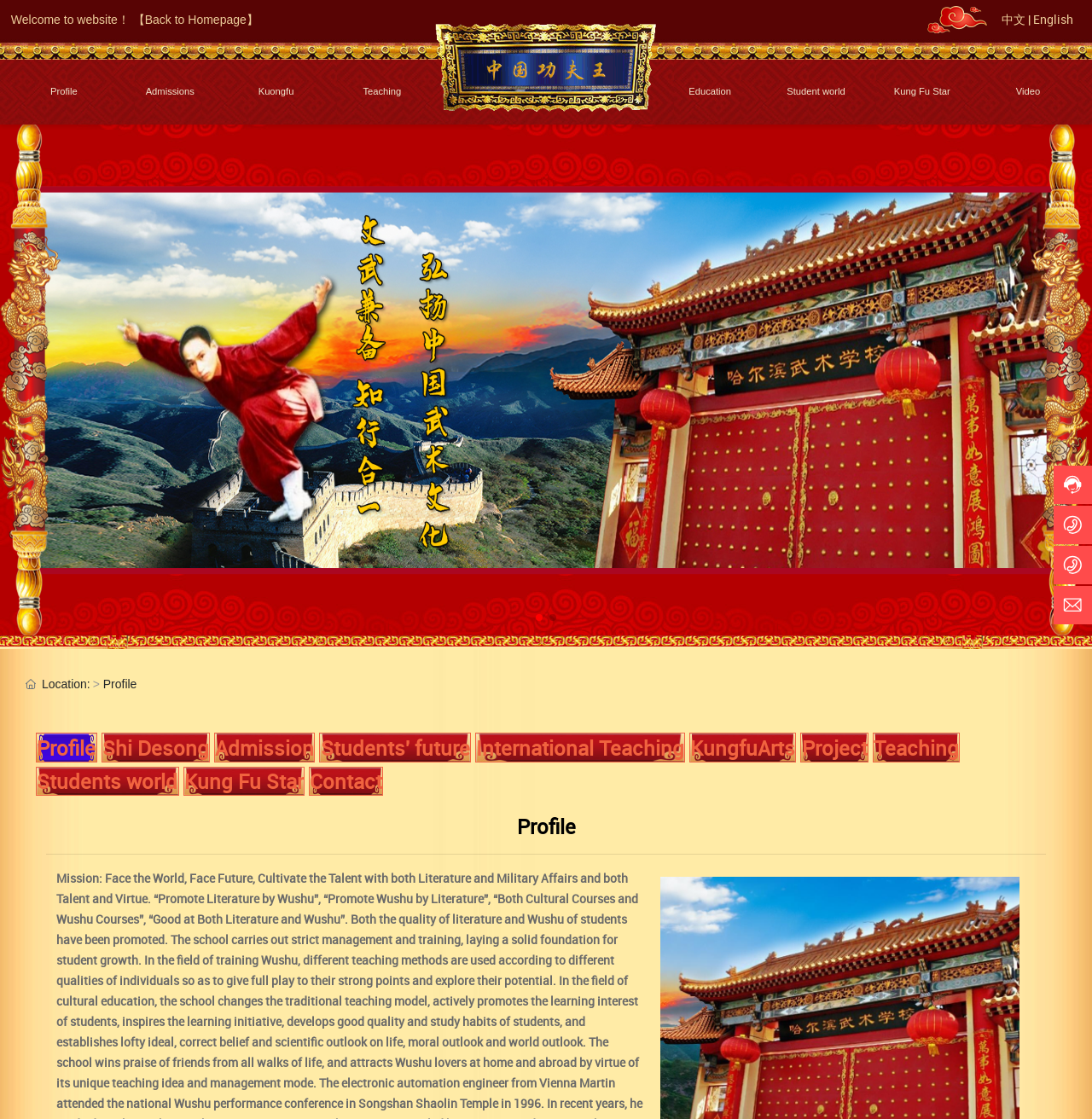From the screenshot, find the bounding box of the UI element matching this description: "International Teaching". Supply the bounding box coordinates in the form [left, top, right, bottom], each a float between 0 and 1.

[0.336, 0.655, 0.464, 0.686]